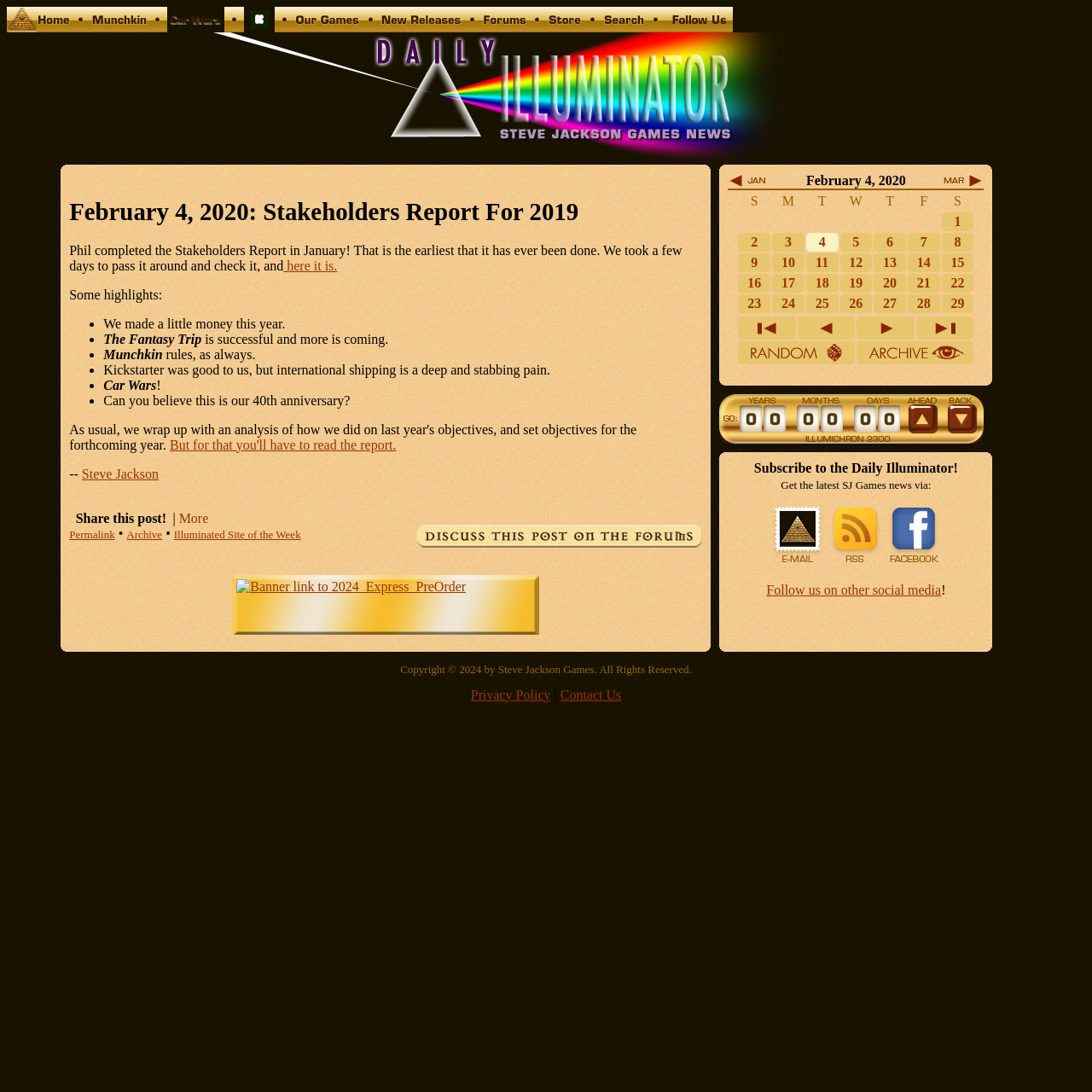How many links are there in the top navigation bar?
Using the visual information from the image, give a one-word or short-phrase answer.

10